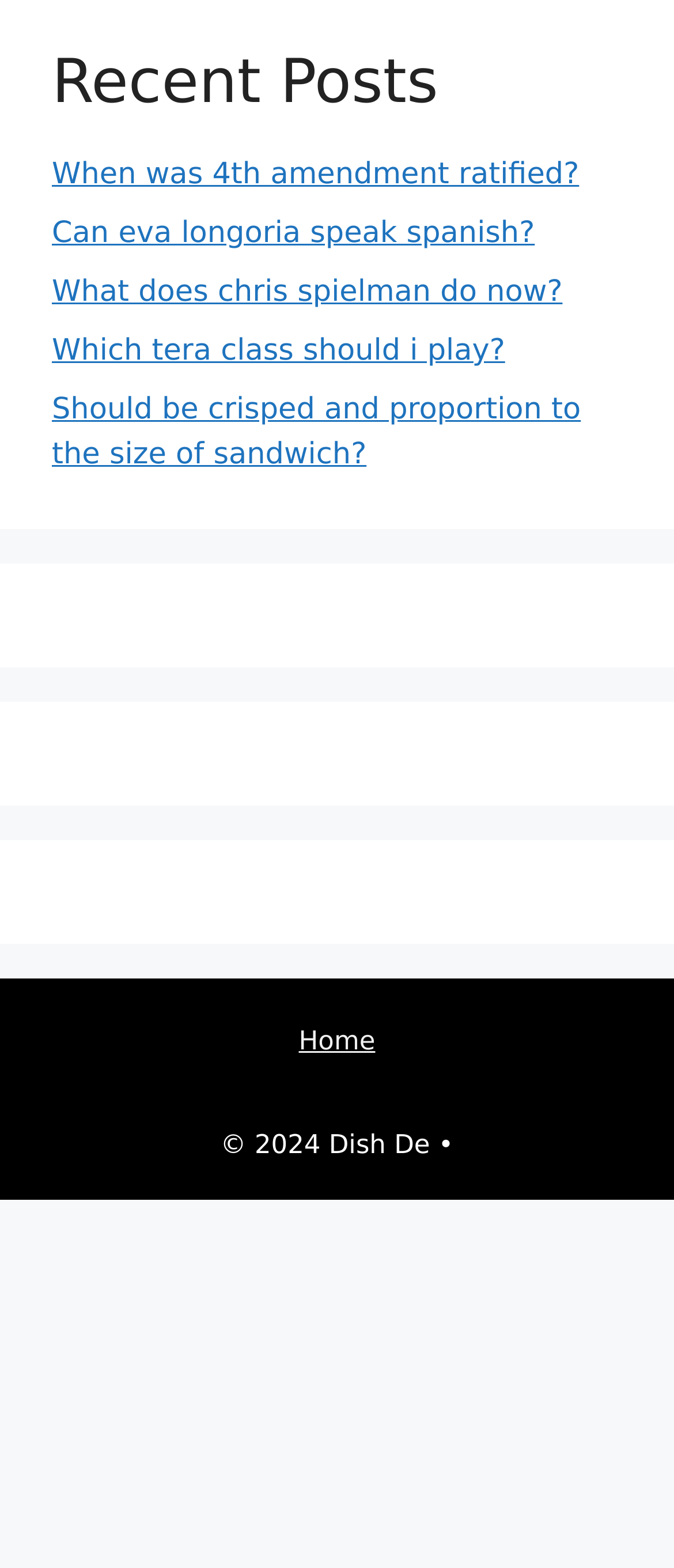Find the bounding box of the web element that fits this description: "Home".

[0.443, 0.654, 0.557, 0.674]